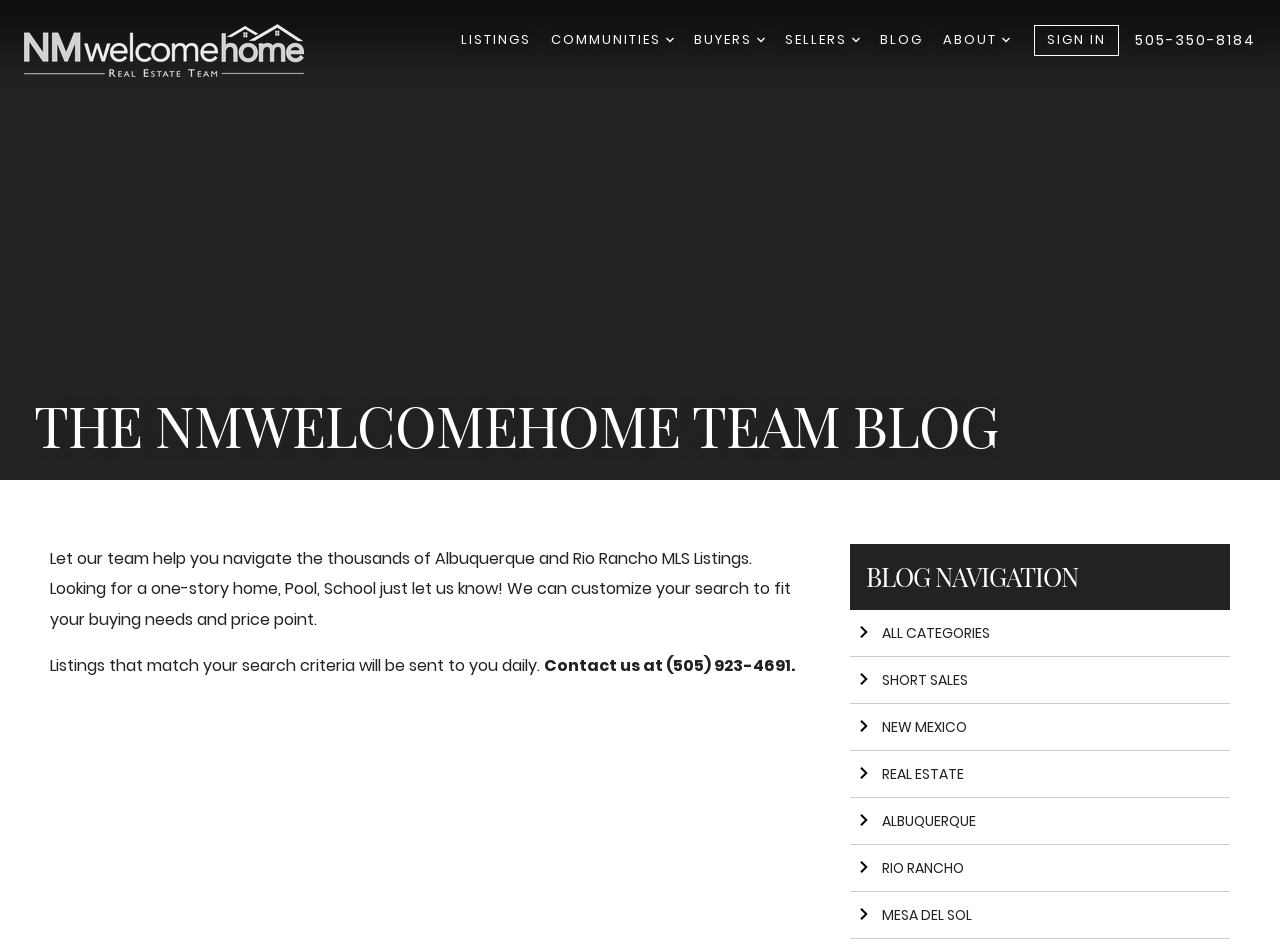Identify the bounding box coordinates of the clickable region to carry out the given instruction: "Go to homepage".

[0.019, 0.025, 0.36, 0.081]